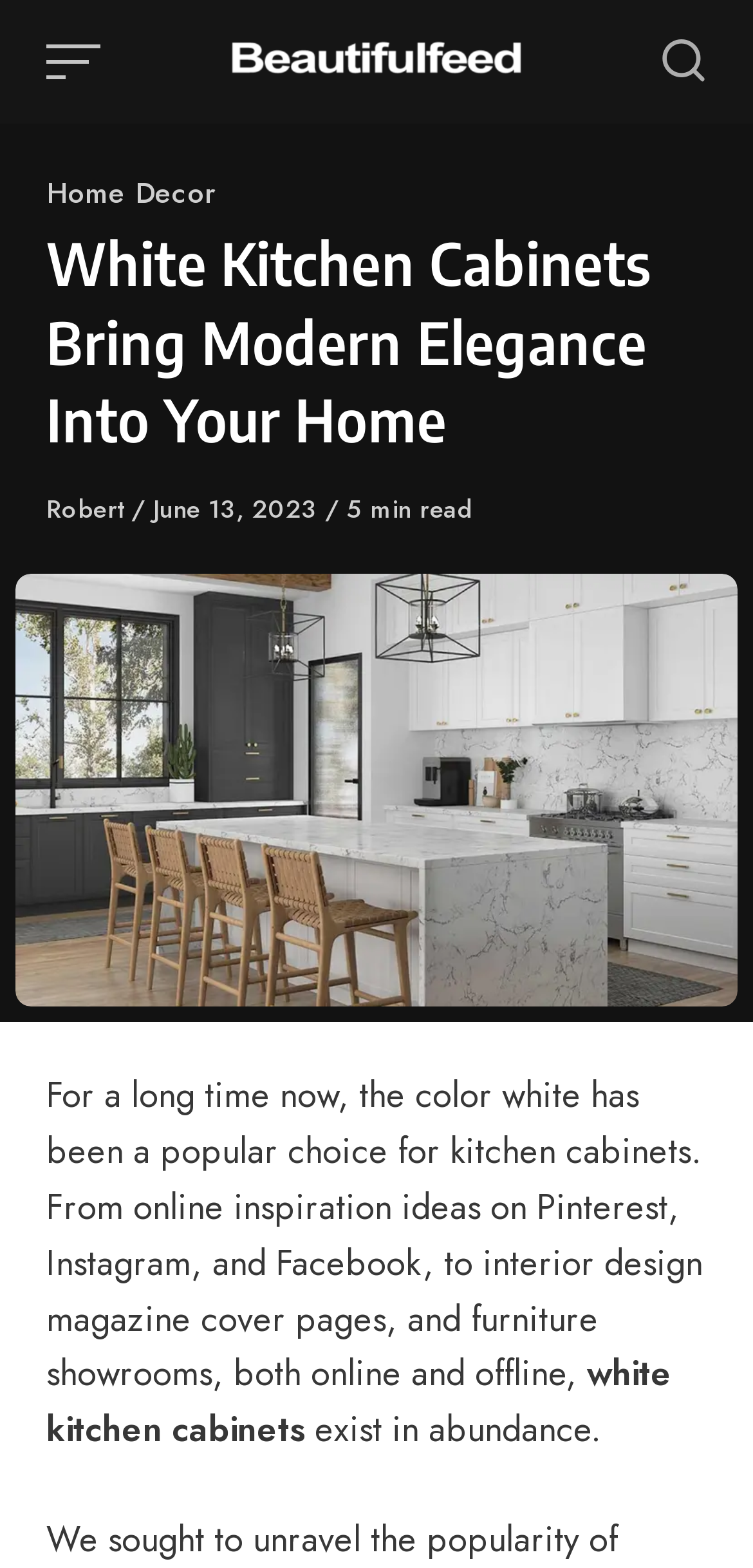Utilize the information from the image to answer the question in detail:
Who is the author of the article?

I determined the author of the article by looking at the link element with the text 'Robert' which is located under the 'Author' static text.